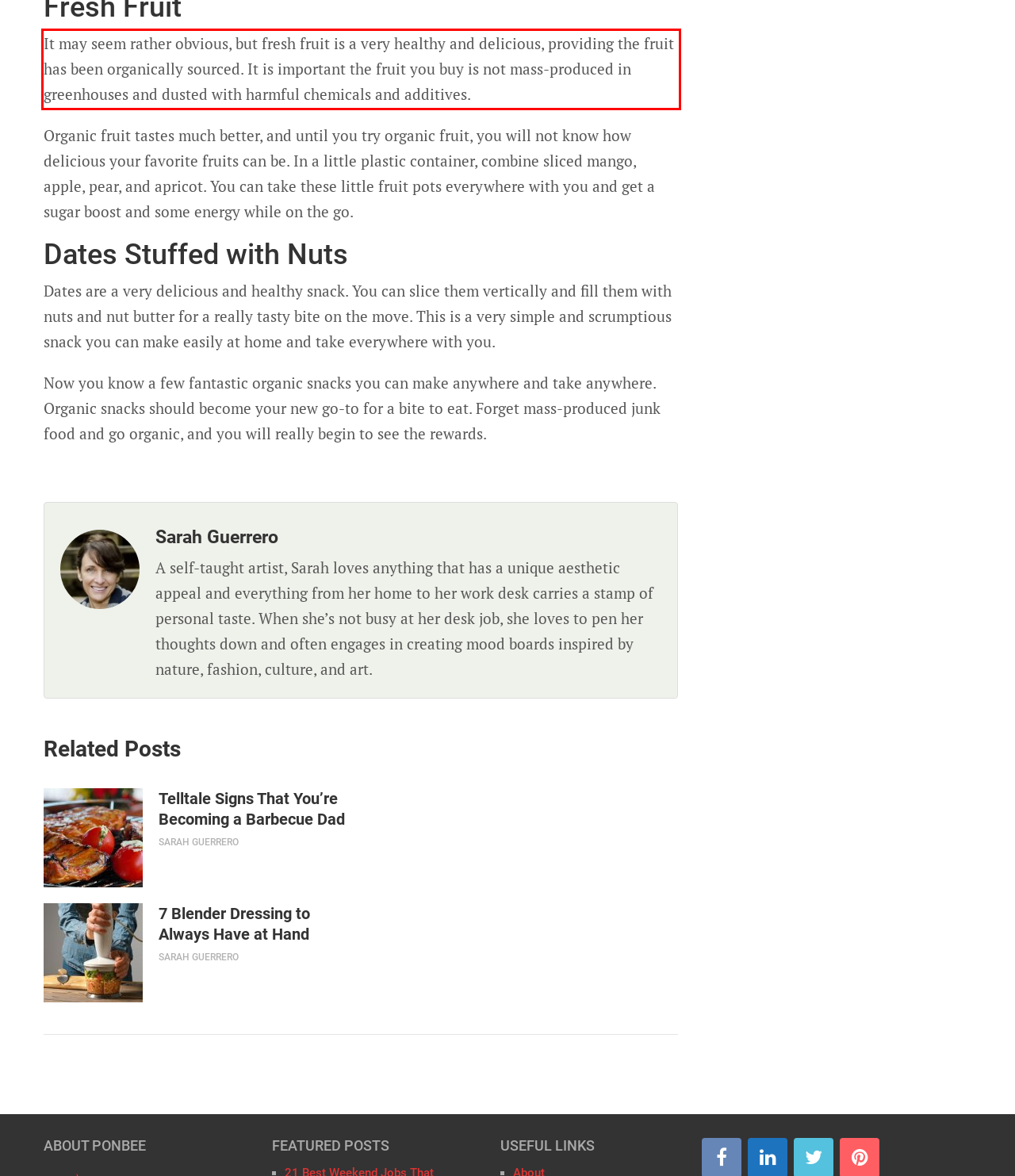Identify the text inside the red bounding box on the provided webpage screenshot by performing OCR.

It may seem rather obvious, but fresh fruit is a very healthy and delicious, providing the fruit has been organically sourced. It is important the fruit you buy is not mass-produced in greenhouses and dusted with harmful chemicals and additives.